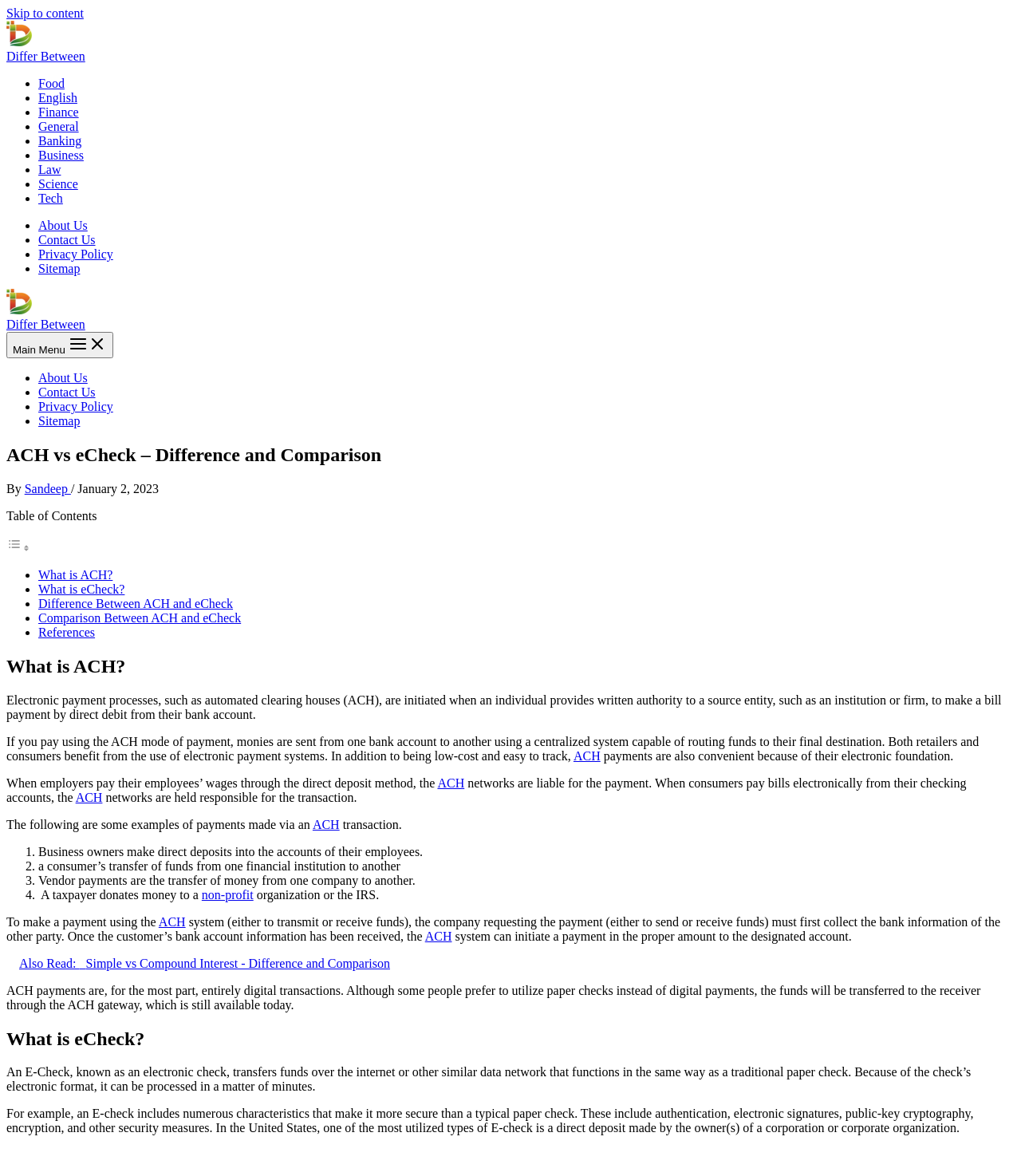Can you find the bounding box coordinates for the UI element given this description: "non-profit"? Provide the coordinates as four float numbers between 0 and 1: [left, top, right, bottom].

[0.198, 0.755, 0.248, 0.766]